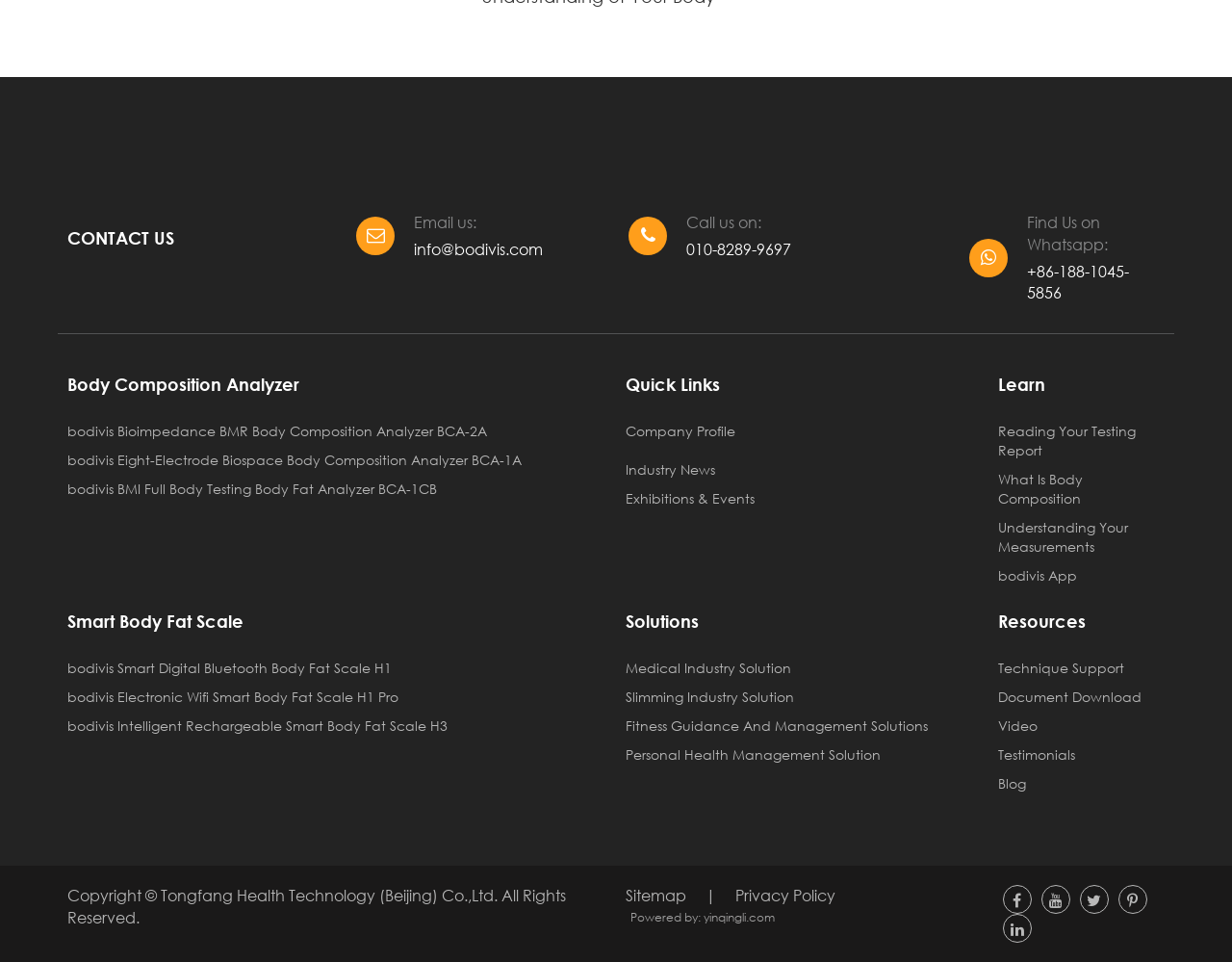Locate the bounding box of the UI element described by: "Slimming Industry Solution" in the given webpage screenshot.

[0.508, 0.714, 0.794, 0.734]